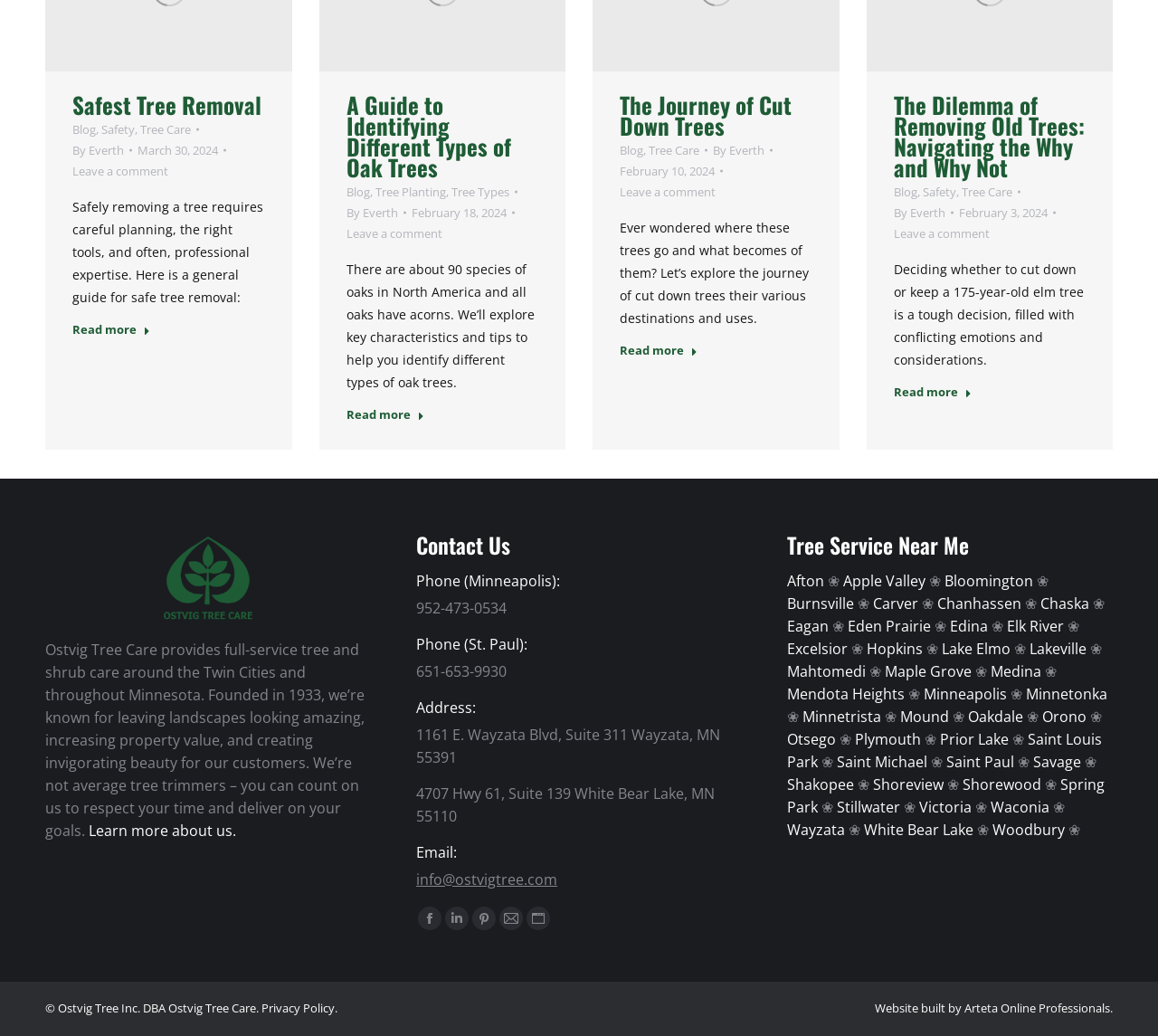What is the phone number for the Minneapolis office?
We need a detailed and meticulous answer to the question.

I looked for the phone number associated with the Minneapolis office and found it listed as 952-473-0534.